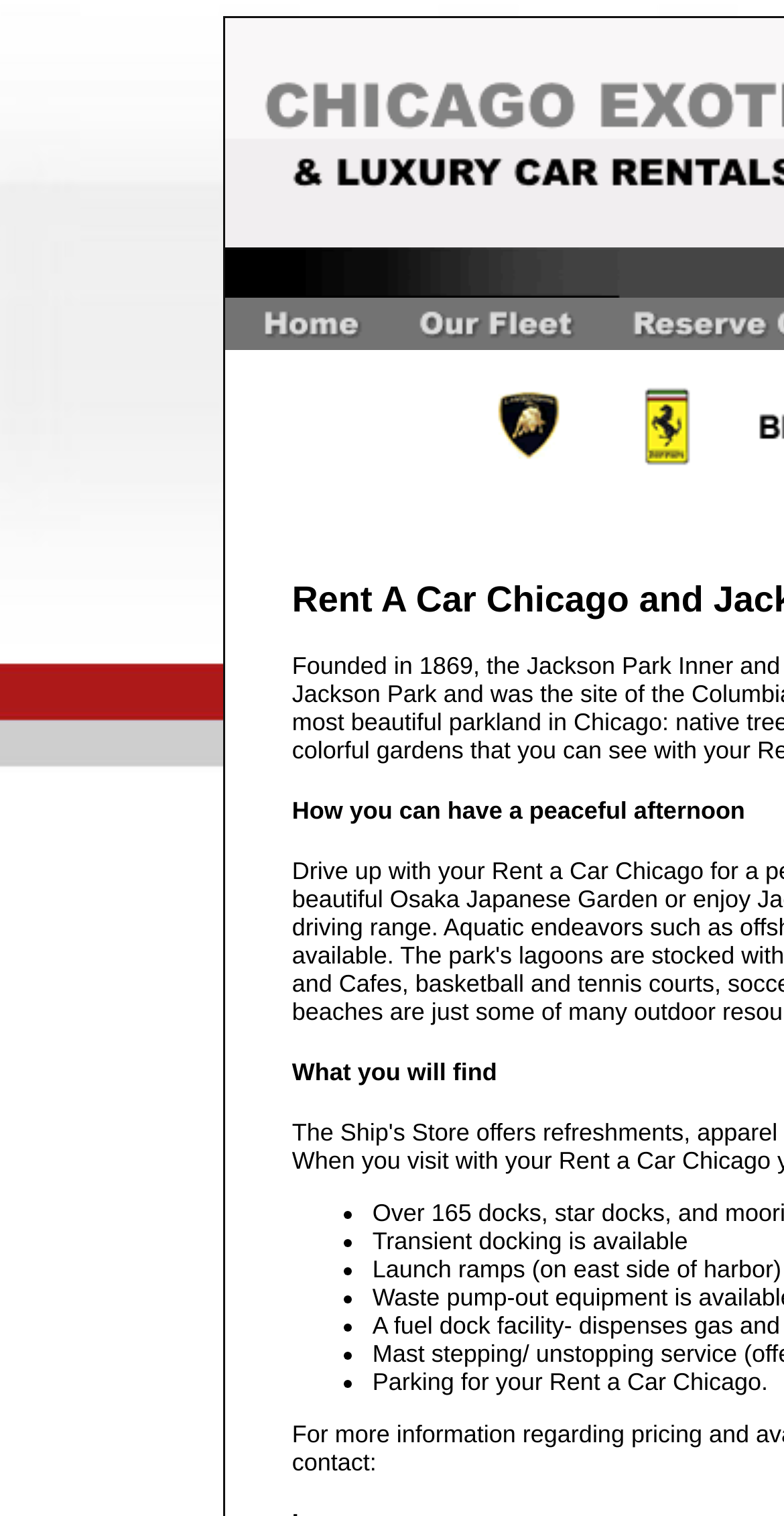What is available for rent?
Based on the image, give a concise answer in the form of a single word or short phrase.

Cars